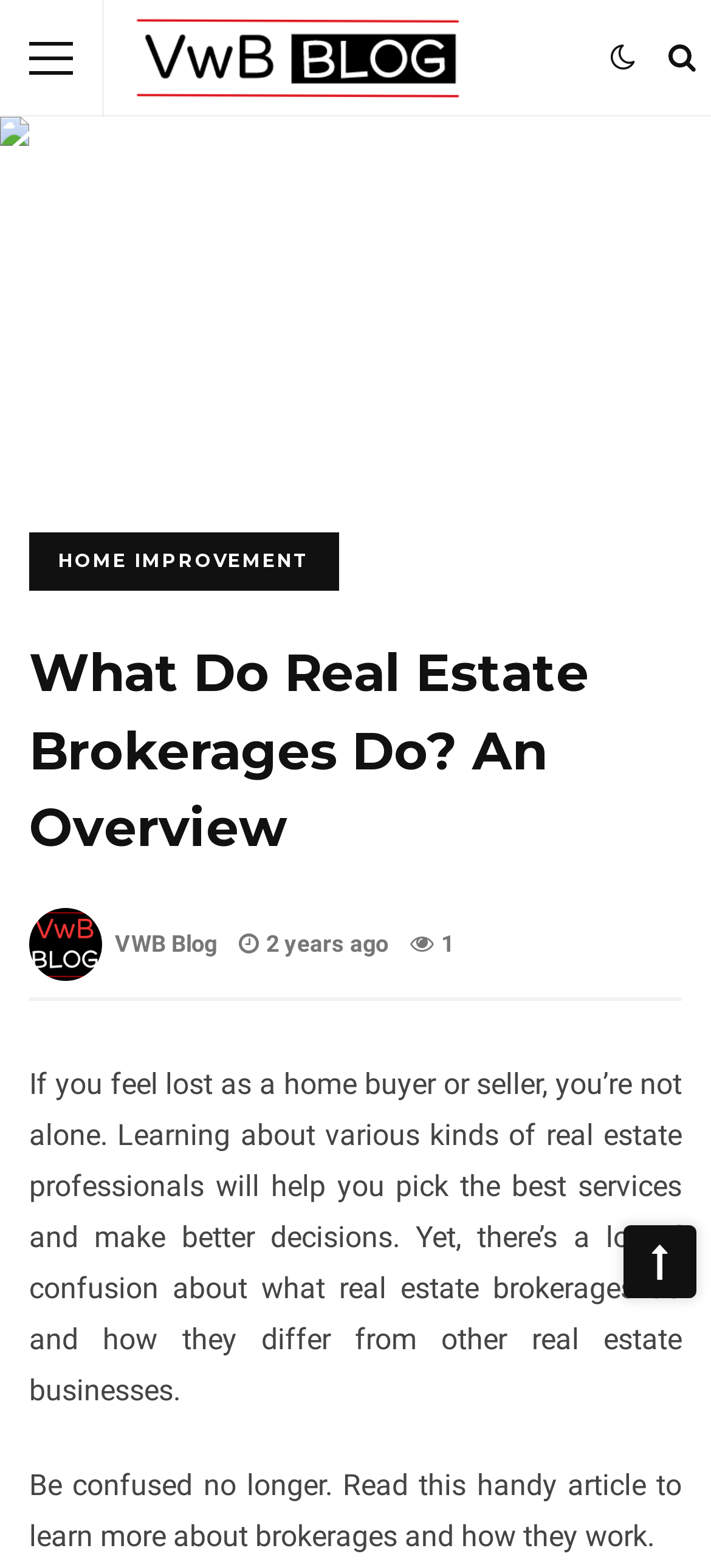Use a single word or phrase to answer this question: 
What is the main theme of the webpage?

real estate